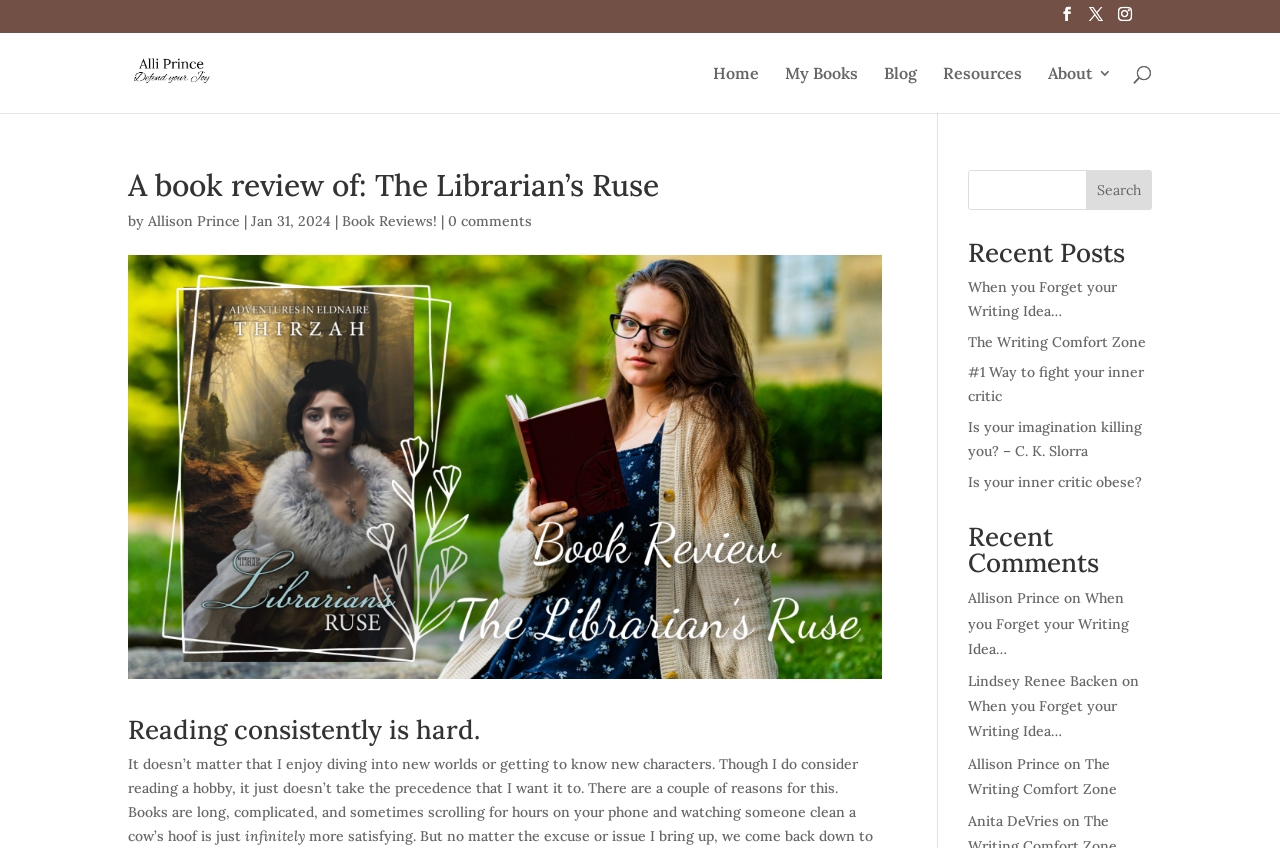Kindly determine the bounding box coordinates for the area that needs to be clicked to execute this instruction: "Read a book review".

[0.1, 0.2, 0.689, 0.248]